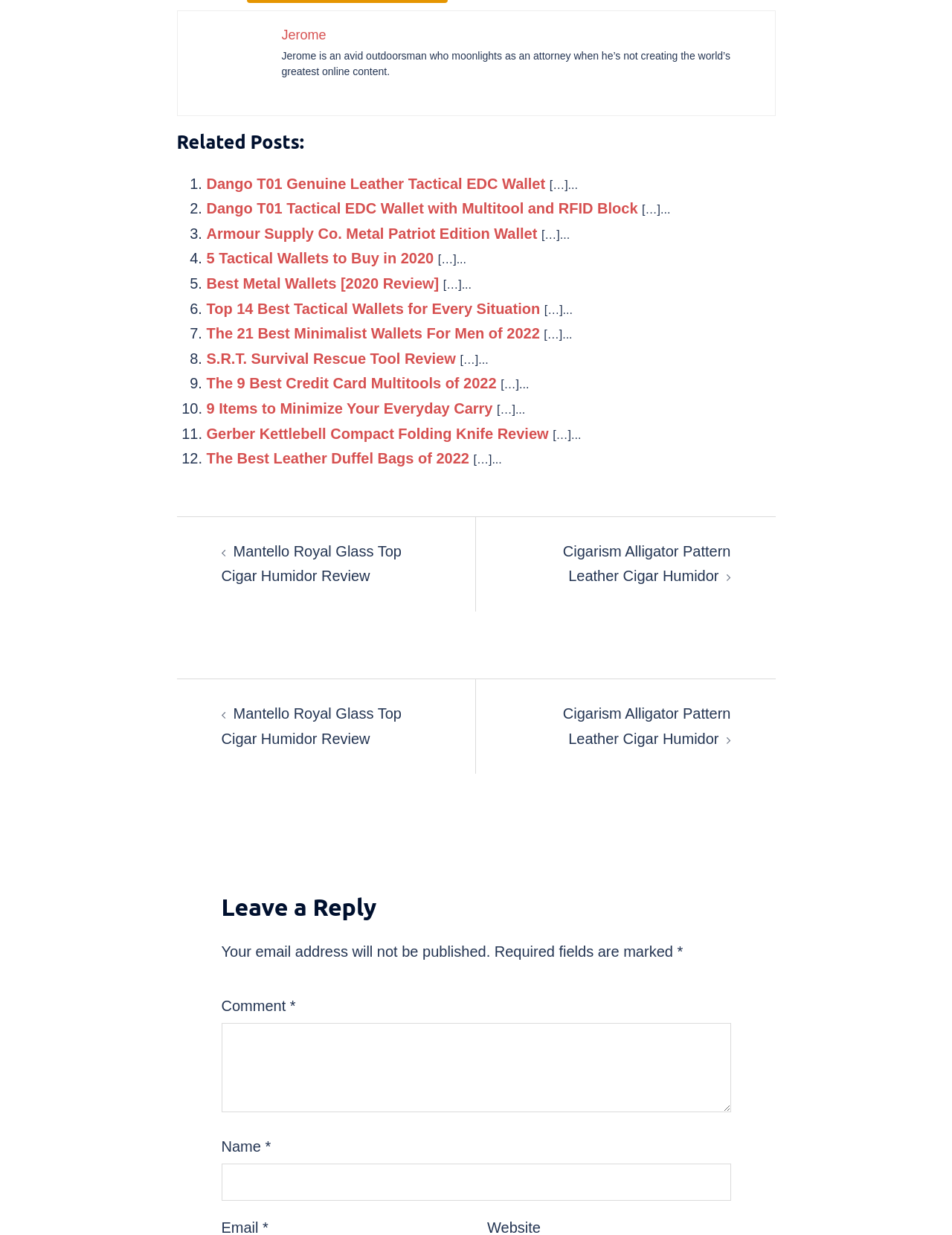Find the bounding box coordinates for the element that must be clicked to complete the instruction: "Click Jerome's profile picture". The coordinates should be four float numbers between 0 and 1, indicated as [left, top, right, bottom].

[0.202, 0.021, 0.28, 0.081]